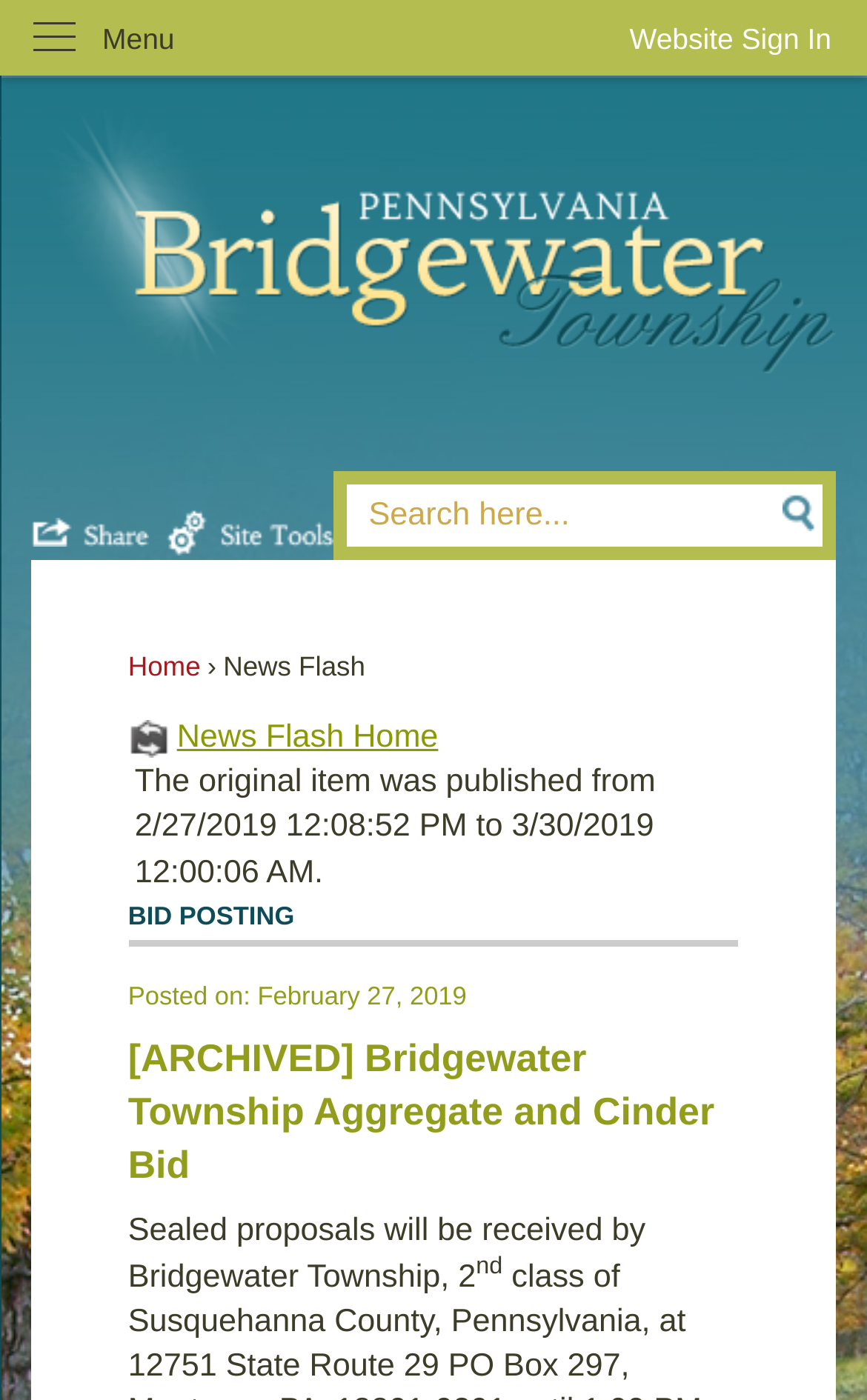Pinpoint the bounding box coordinates of the clickable area necessary to execute the following instruction: "Share this page". The coordinates should be given as four float numbers between 0 and 1, namely [left, top, right, bottom].

[0.037, 0.336, 0.191, 0.399]